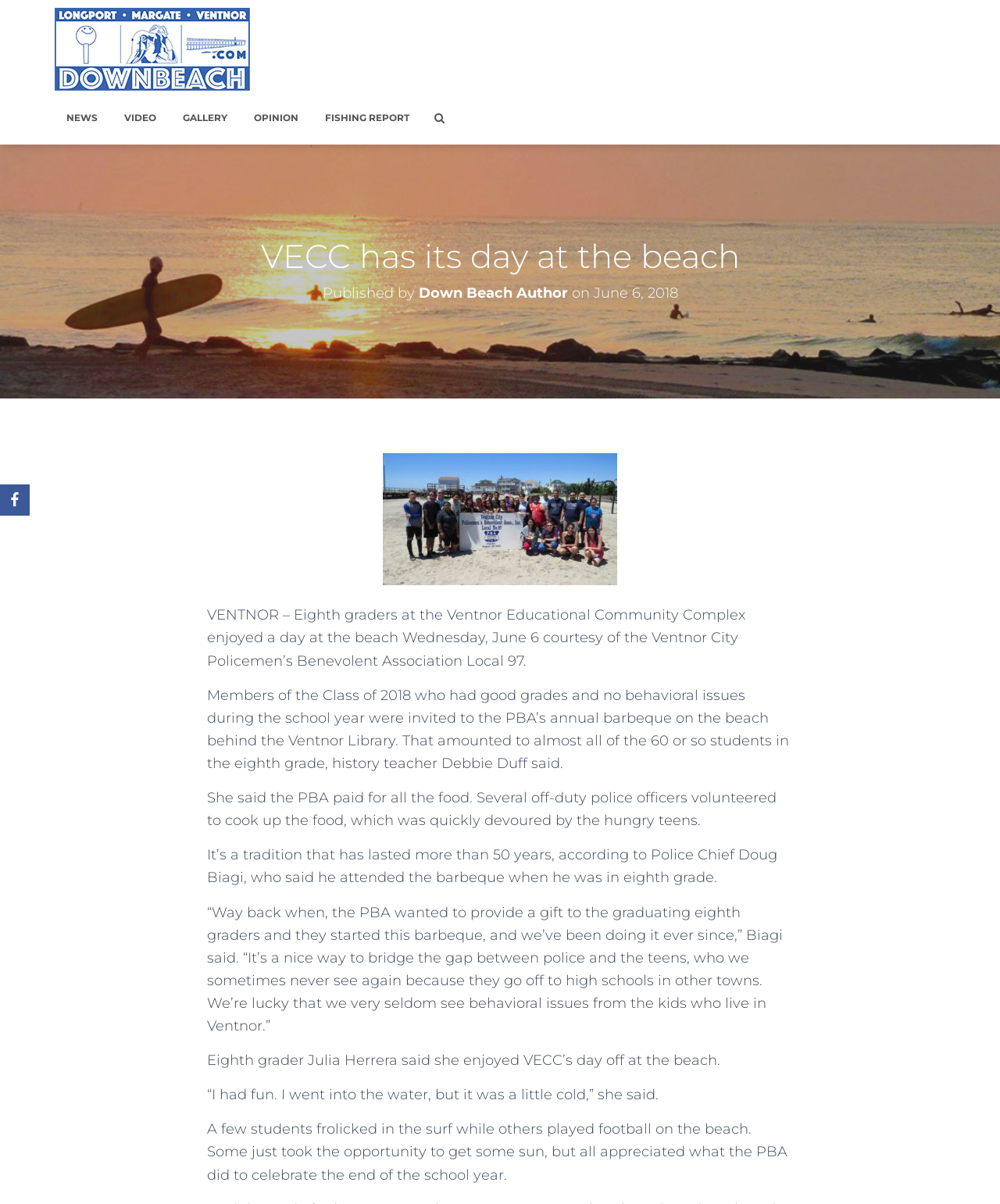Locate the UI element described as follows: "Down Beach Author". Return the bounding box coordinates as four float numbers between 0 and 1 in the order [left, top, right, bottom].

[0.418, 0.236, 0.568, 0.251]